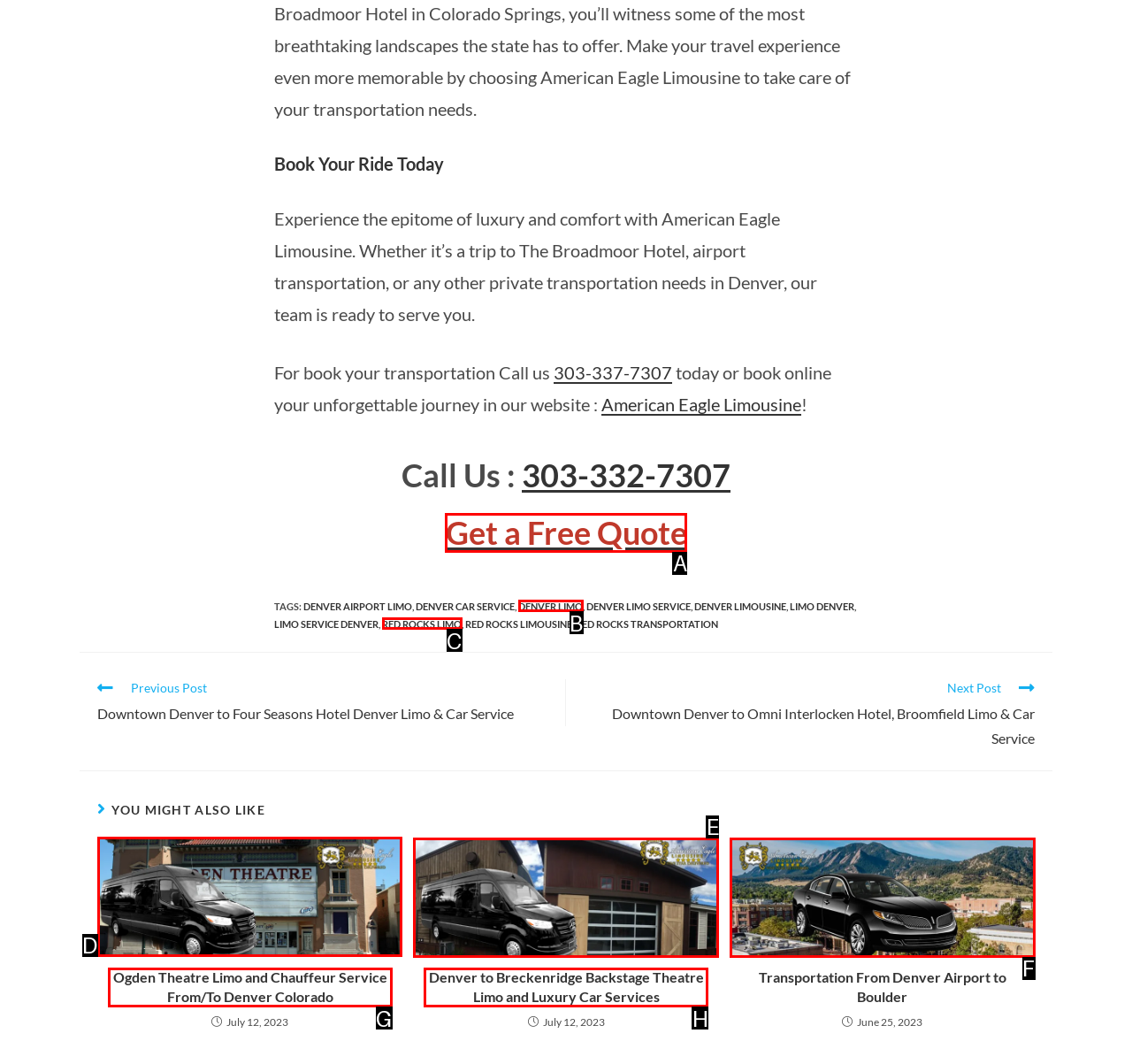Please indicate which option's letter corresponds to the task: Read more about Ogden Theatre Limo and Chauffeur Service by examining the highlighted elements in the screenshot.

D